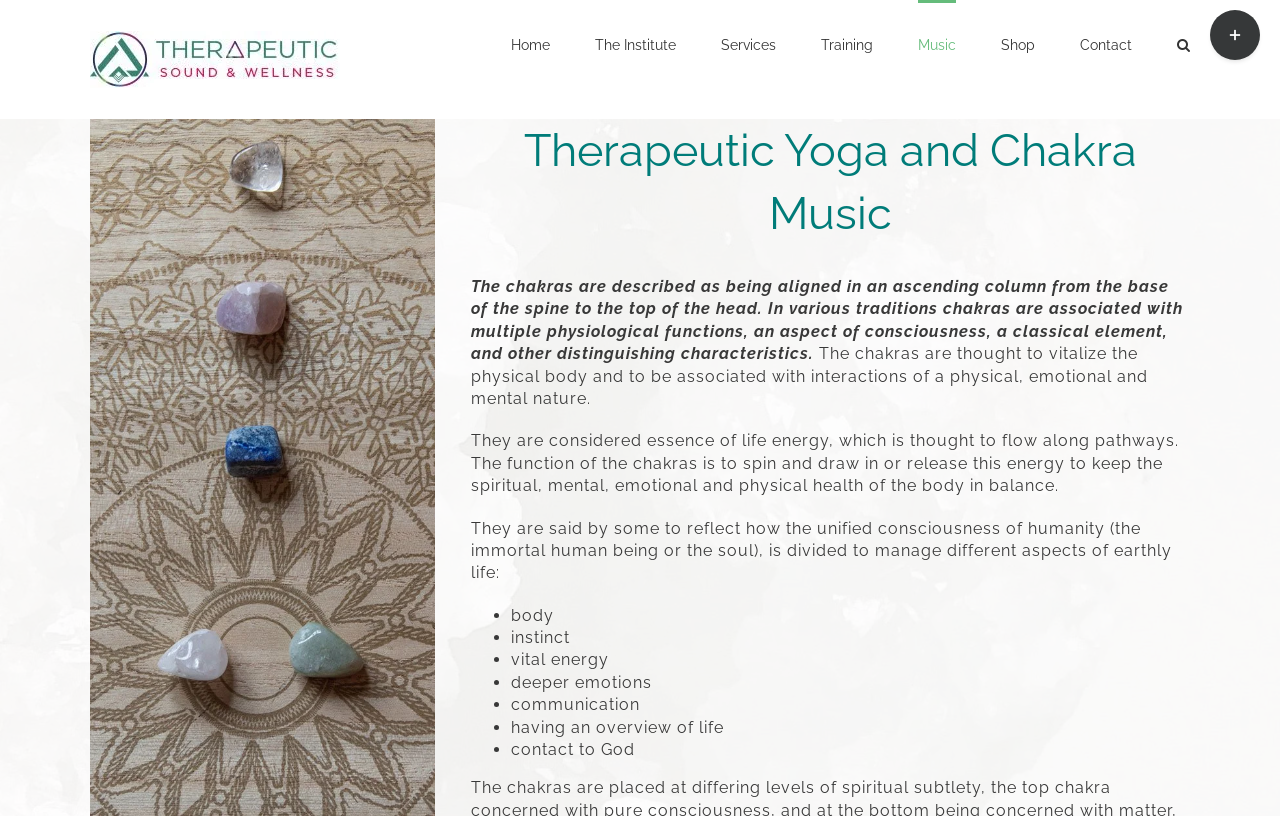Please indicate the bounding box coordinates for the clickable area to complete the following task: "Toggle Sliding Bar Area". The coordinates should be specified as four float numbers between 0 and 1, i.e., [left, top, right, bottom].

[0.945, 0.012, 0.984, 0.074]